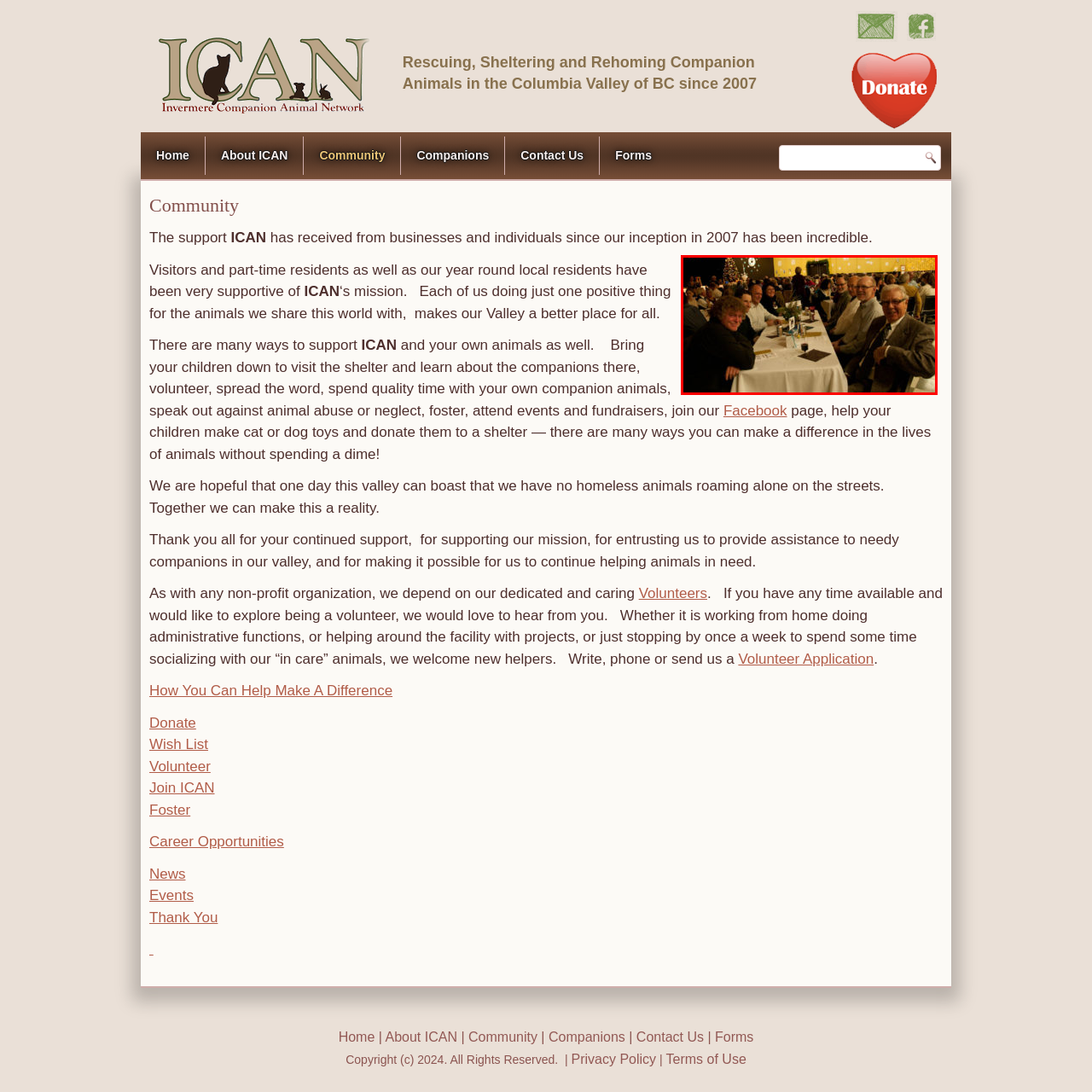How many people are seated at the table?
Pay attention to the part of the image enclosed by the red bounding box and respond to the question in detail.

The caption explicitly states that a group of six smiling individuals is seated at a table, which provides the answer to this question.